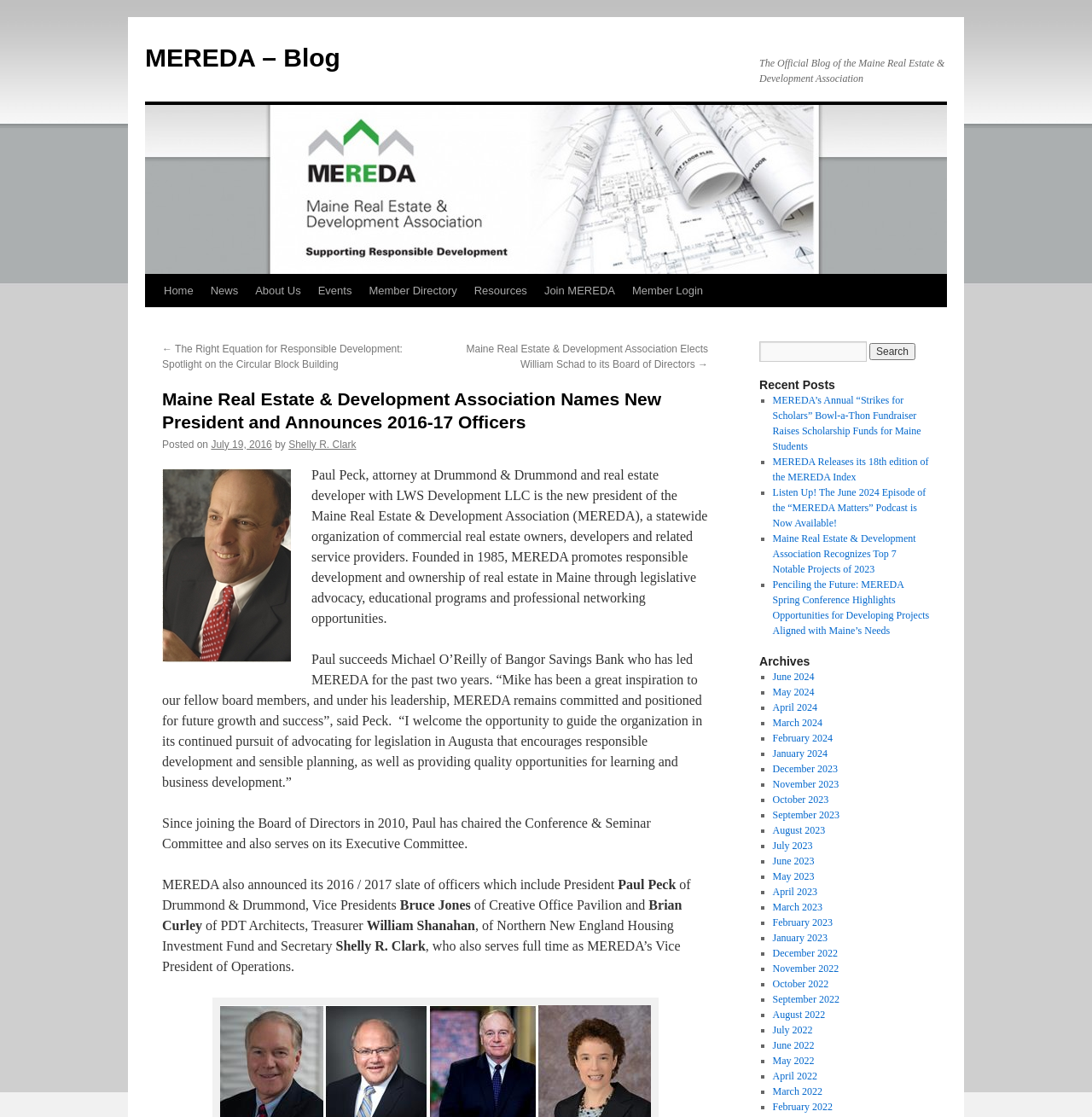Locate the UI element that matches the description News in the webpage screenshot. Return the bounding box coordinates in the format (top-left x, top-left y, bottom-right x, bottom-right y), with values ranging from 0 to 1.

[0.185, 0.246, 0.226, 0.275]